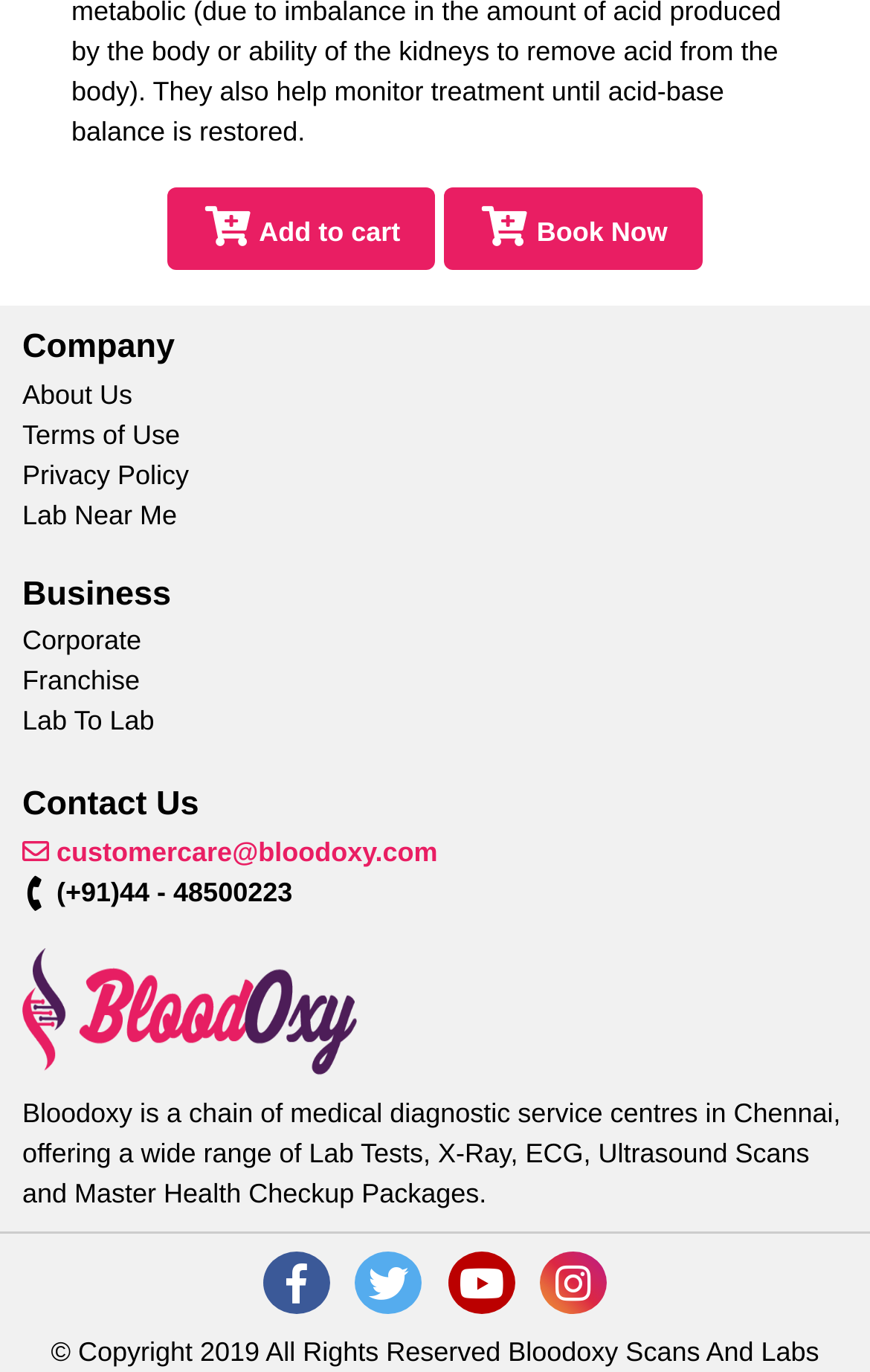Please determine the bounding box coordinates of the element's region to click for the following instruction: "View Lab Near Me".

[0.026, 0.364, 0.204, 0.387]